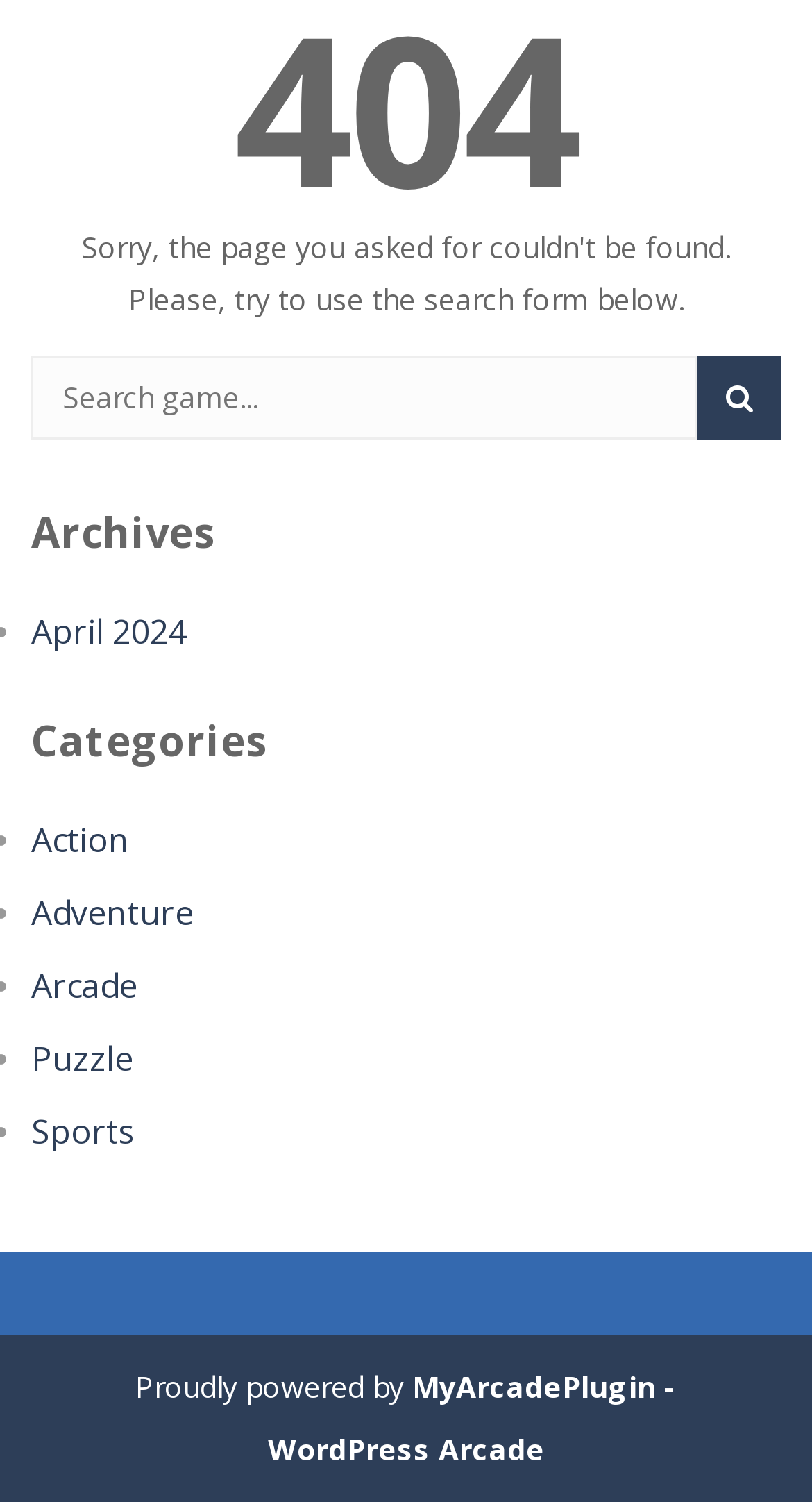Bounding box coordinates should be provided in the format (top-left x, top-left y, bottom-right x, bottom-right y) with all values between 0 and 1. Identify the bounding box for this UI element: Attack In Space

[0.295, 0.112, 0.587, 0.139]